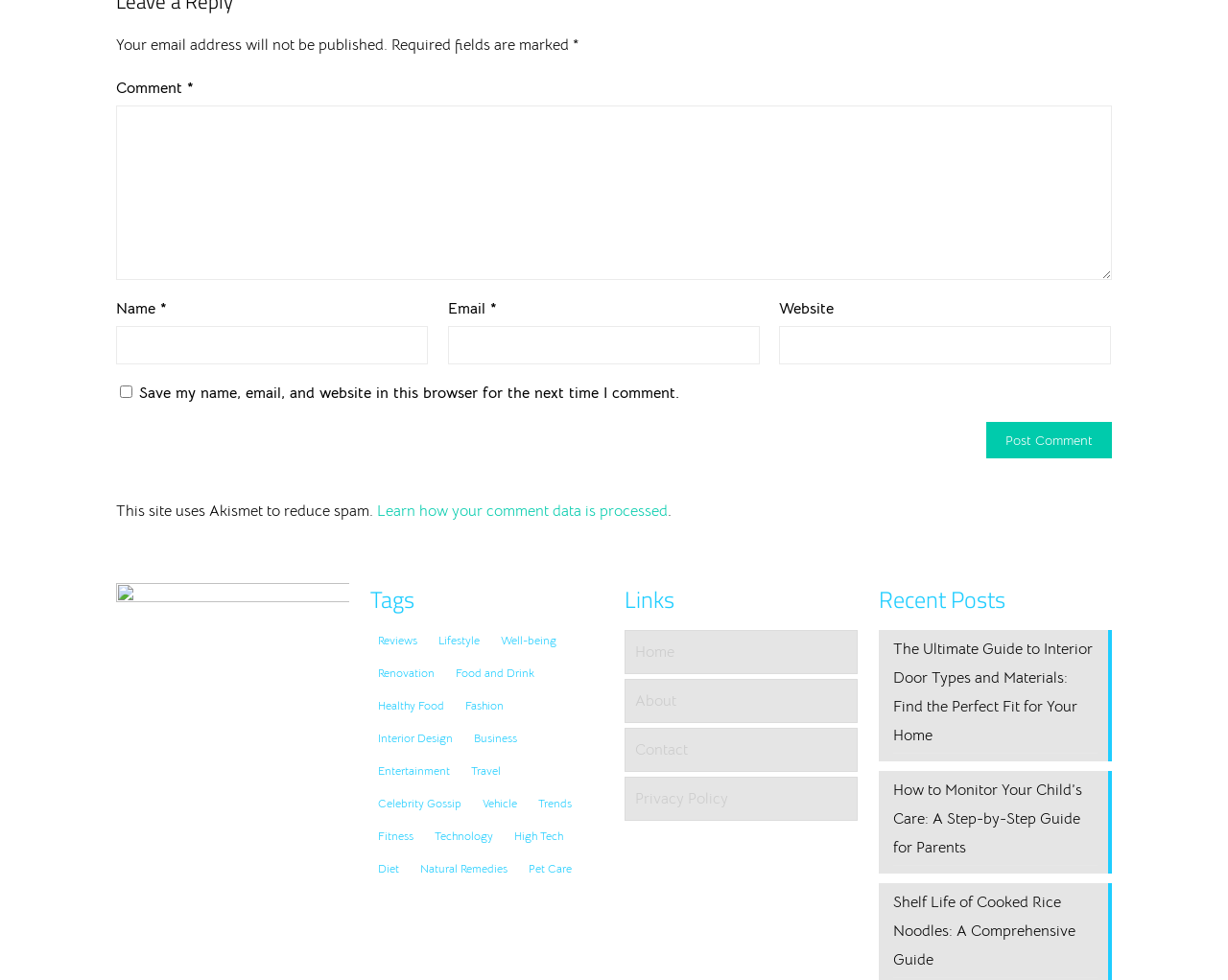Determine the bounding box coordinates of the section to be clicked to follow the instruction: "Learn how your comment data is processed". The coordinates should be given as four float numbers between 0 and 1, formatted as [left, top, right, bottom].

[0.307, 0.512, 0.543, 0.531]